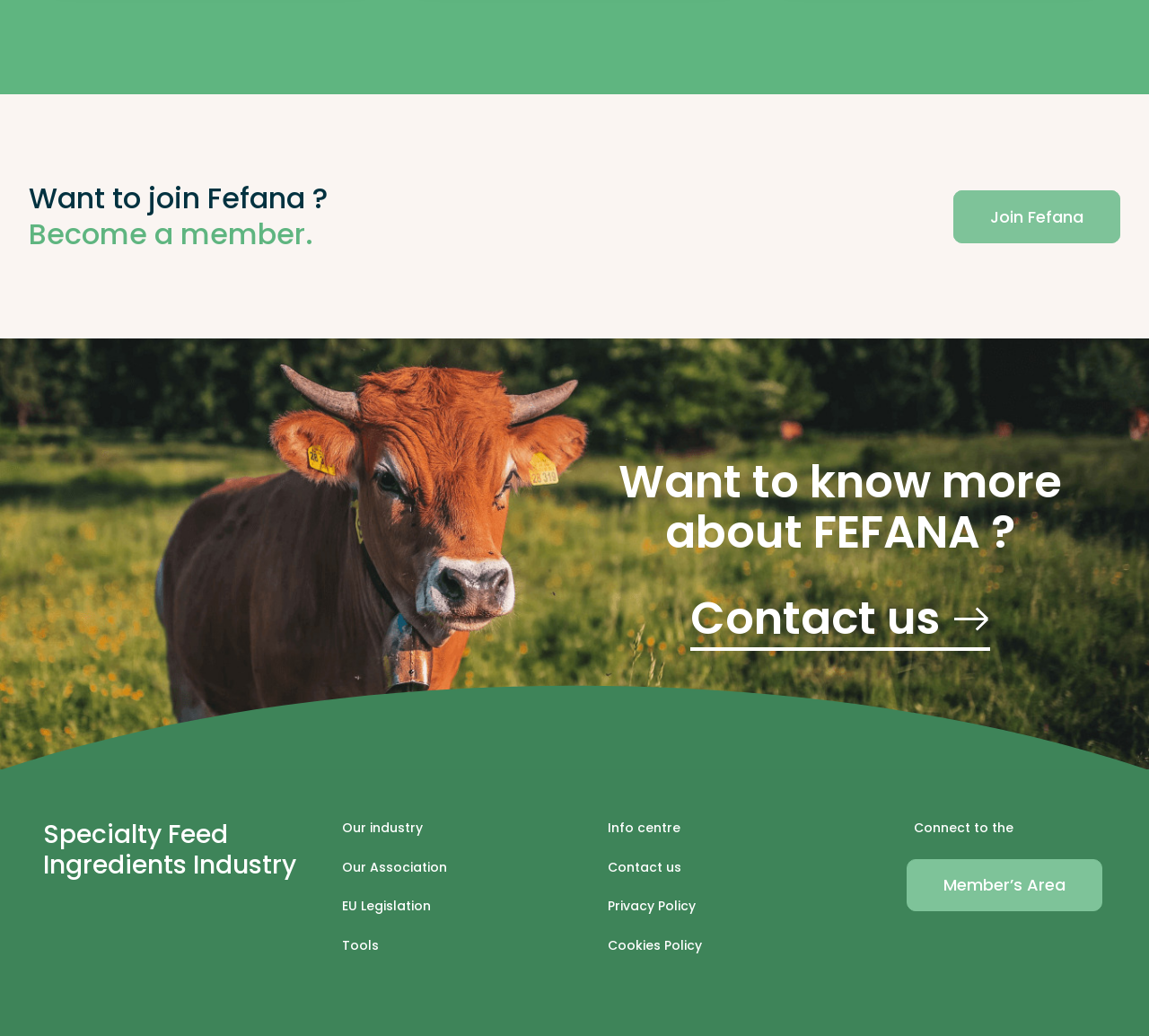What is the purpose of the 'Join Fefana' link? Analyze the screenshot and reply with just one word or a short phrase.

To become a member